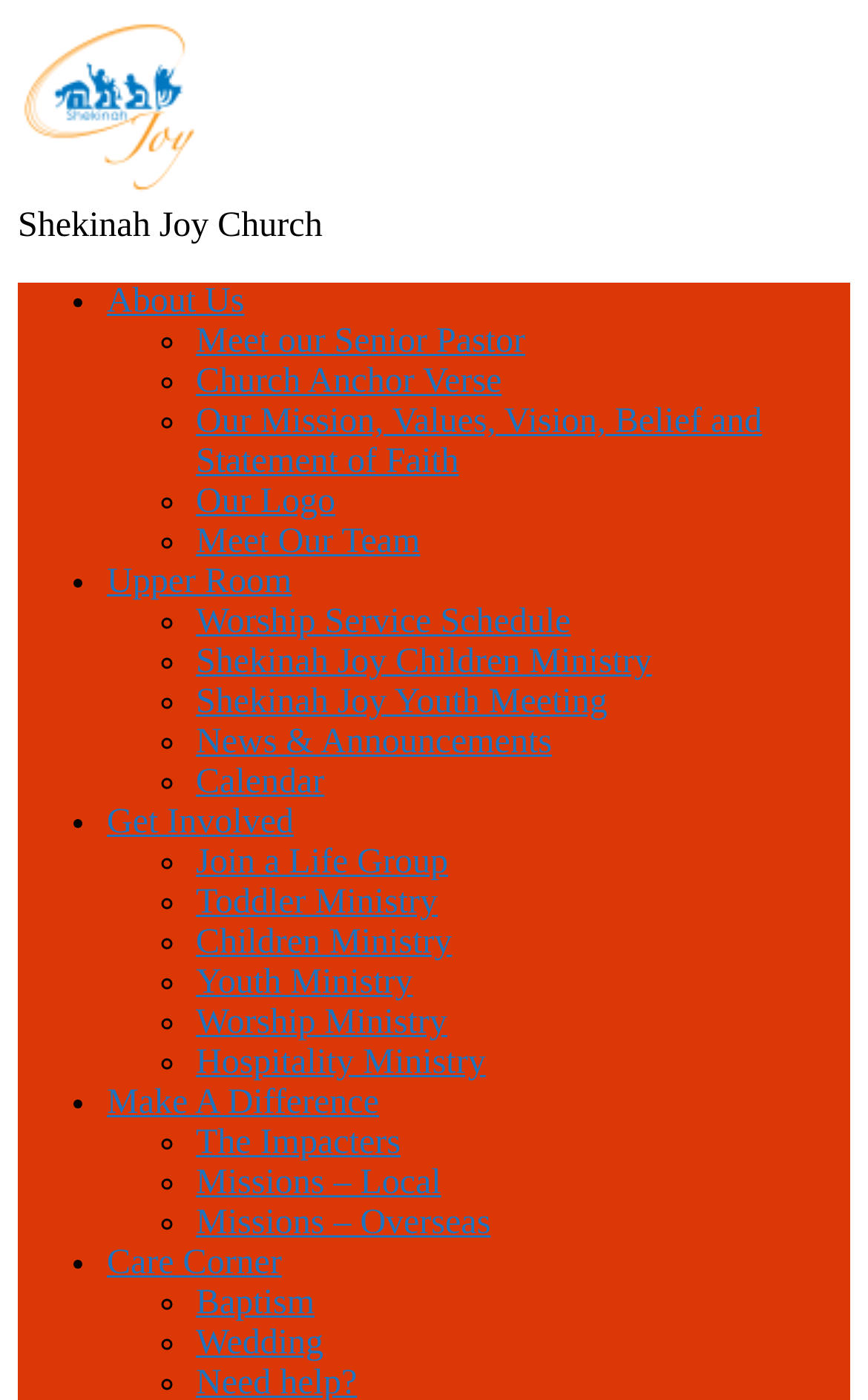Write a detailed summary of the webpage.

The webpage appears to be the homepage of Shekinah Joy Church, with a title that reads "Church of Ephesus. Sermon by Pastor Klein Tourguide: Clement and Lydia. 23rd January 2022". At the top-left corner, there is a logo of Shekinah Joy Church, accompanied by a link to the church's homepage.

Below the title, there is a navigation menu with several sections, each marked by a bullet point or a circular marker. The sections include "About Us", "Meet our Senior Pastor", "Church Anchor Verse", and others. Each section has a link to a corresponding webpage.

The navigation menu is divided into two columns, with the left column containing links to general information about the church, such as its mission, values, and team members. The right column contains links to specific ministries and programs, such as the children's ministry, youth meeting, and worship service schedule.

There are a total of 24 links in the navigation menu, each with a brief description of the corresponding webpage. The links are arranged in a vertical list, with the most general information at the top and the more specific programs and ministries towards the bottom.

Overall, the webpage appears to be a hub for visitors to learn more about Shekinah Joy Church and its various activities and programs.